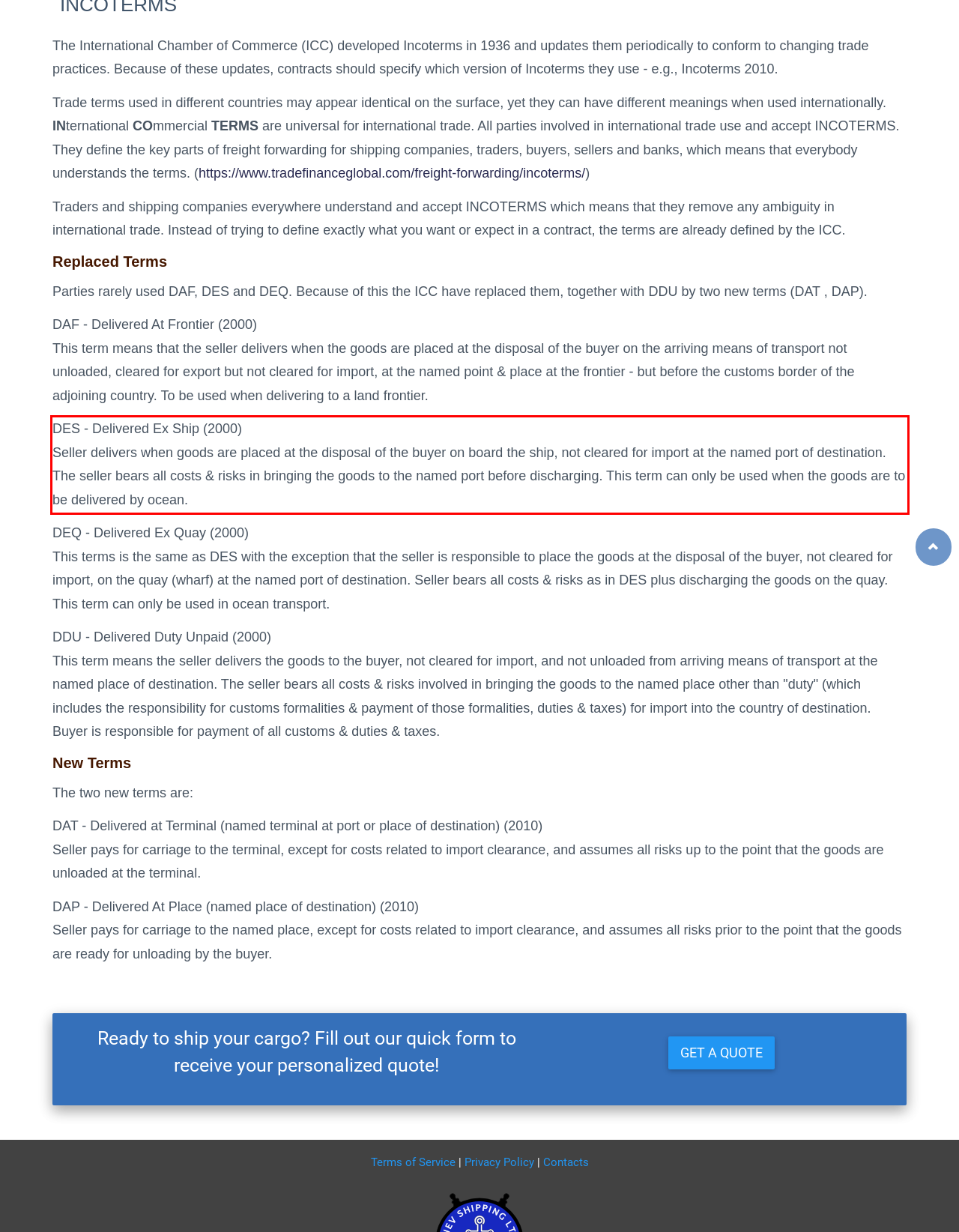Given the screenshot of a webpage, identify the red rectangle bounding box and recognize the text content inside it, generating the extracted text.

DES - Delivered Ex Ship (2000) Seller delivers when goods are placed at the disposal of the buyer on board the ship, not cleared for import at the named port of destination. The seller bears all costs & risks in bringing the goods to the named port before discharging. This term can only be used when the goods are to be delivered by ocean.